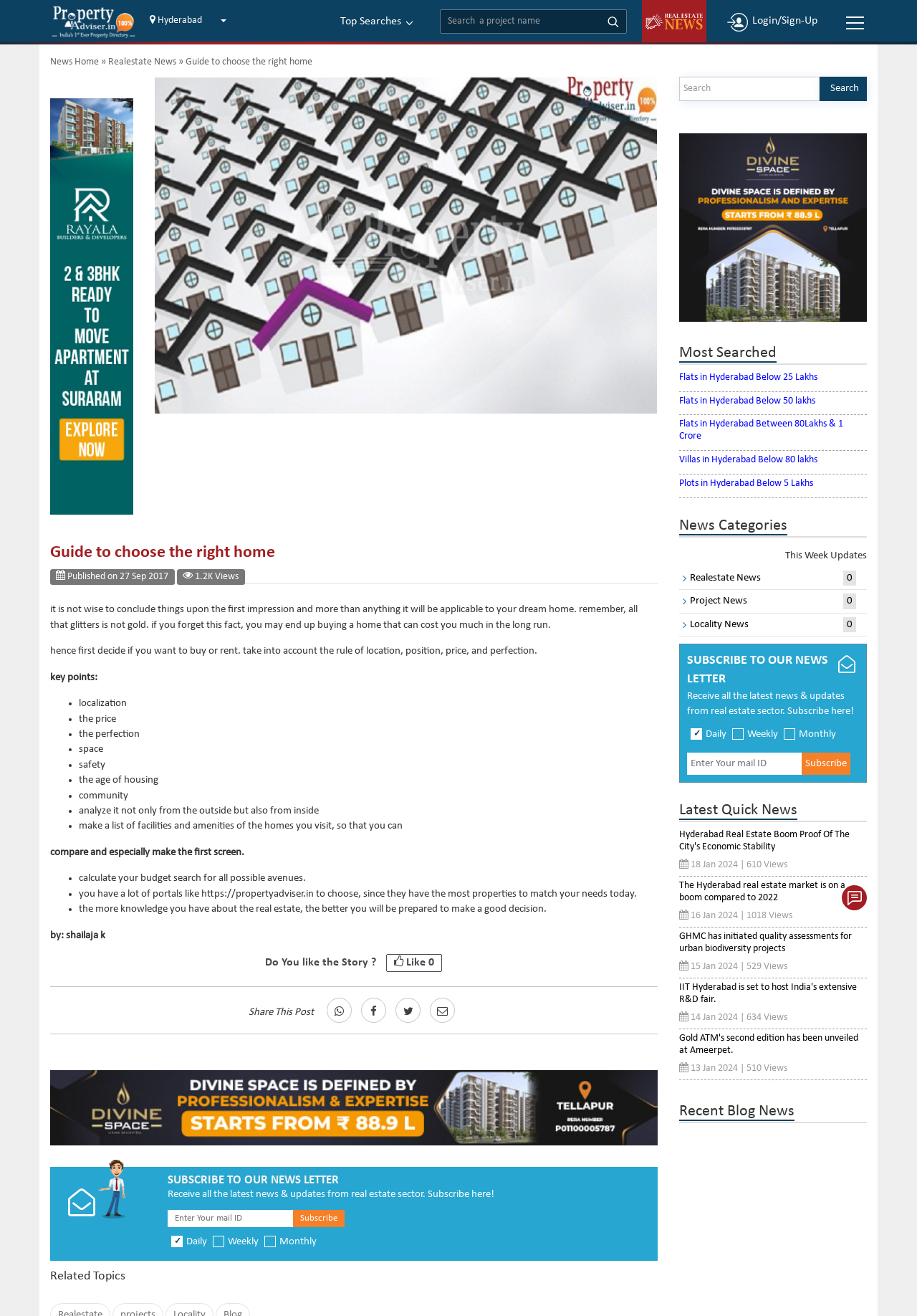Offer an extensive depiction of the webpage and its key elements.

This webpage is a guide to choosing the right home, exclusively prepared by experts at Property Adviser. At the top, there is a link to the "Real estate directory property Adviser" with an accompanying image. Next to it, there is a button to toggle the navigation menu. 

Below the top section, there is a search bar with a placeholder text, followed by a link to "Login/Sign-Up" and a toggle navigation button. On the top-right corner, there is a "Chat Us" link with an accompanying image.

The main content of the webpage is divided into sections. The first section has a heading "Guide to choose the right home" and a figure with an image and a caption. Below the figure, there is a paragraph of text discussing the importance of not judging a home based on first impressions. 

The next section has a heading "Key points:" and a list of bullet points discussing factors to consider when choosing a home, such as localization, price, perfection, space, safety, and community. 

Following this section, there is a paragraph of text discussing the importance of analyzing a home from both the outside and inside, making a list of facilities and amenities, and calculating one's budget. 

The webpage also has a section for sharing the article on various social media platforms, including WhatsApp, Facebook, and Gmail. 

Below the sharing section, there is a link to "Divine Space" with an accompanying image. 

The webpage also has a newsletter subscription section, where users can enter their email address to receive updates from the real estate sector. 

Finally, at the bottom of the webpage, there is a section for related topics, with a search bar and a list of links to related articles, including "Most Searched" topics such as flats and villas in Hyderabad within various price ranges.